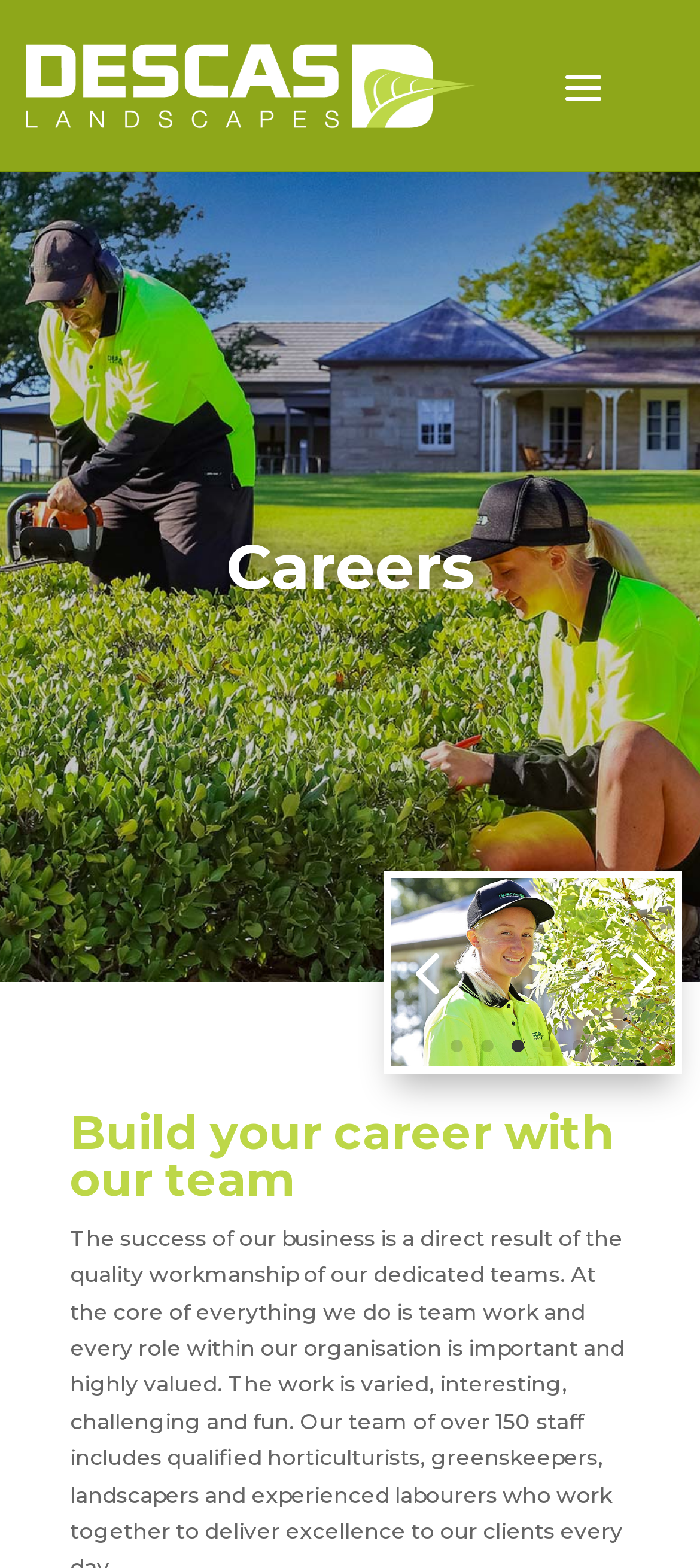What is the purpose of the 'print003' link?
From the image, provide a succinct answer in one word or a short phrase.

Printing